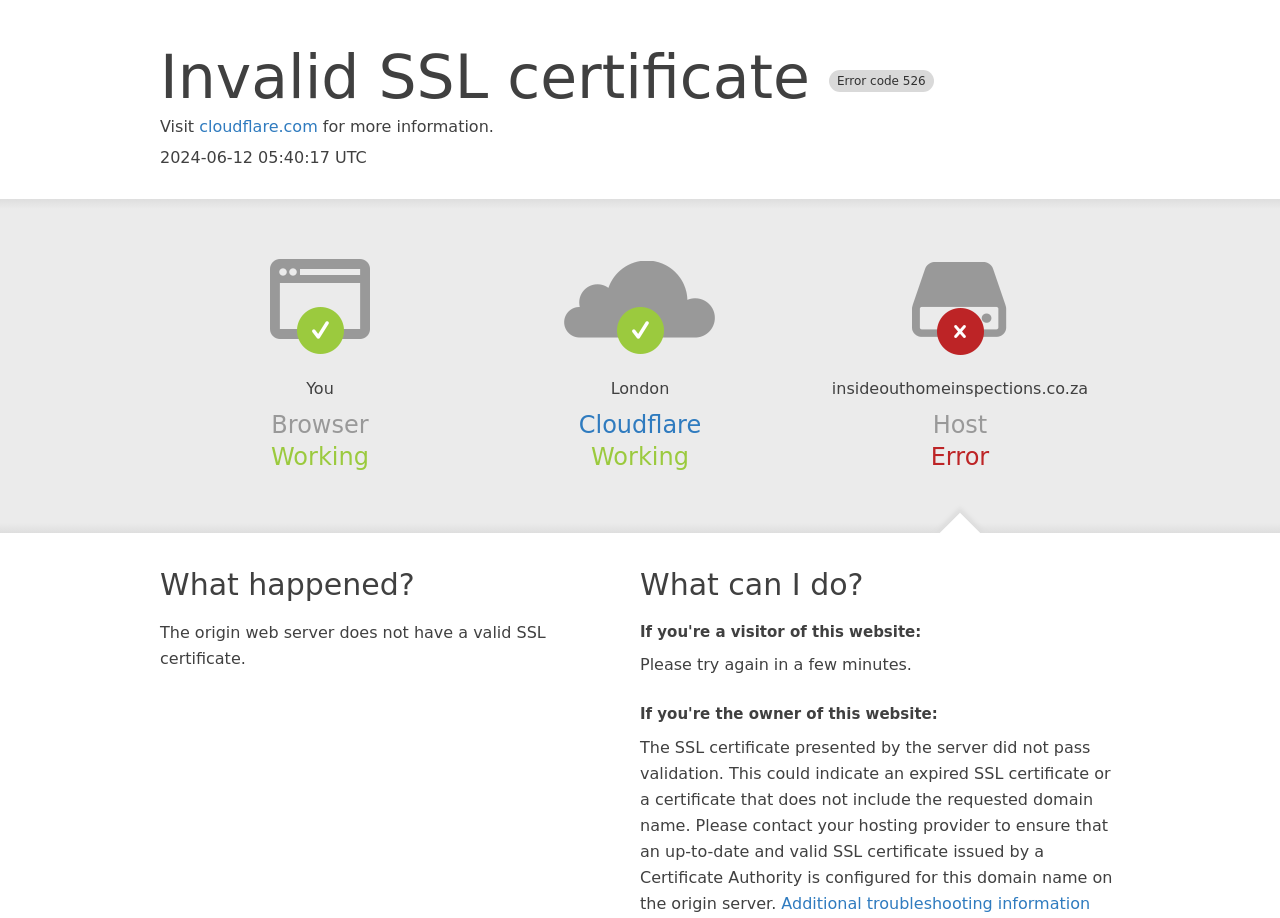Analyze the image and deliver a detailed answer to the question: What is the error code?

The error code is mentioned in the heading 'Invalid SSL certificate Error code 526' at the top of the webpage.